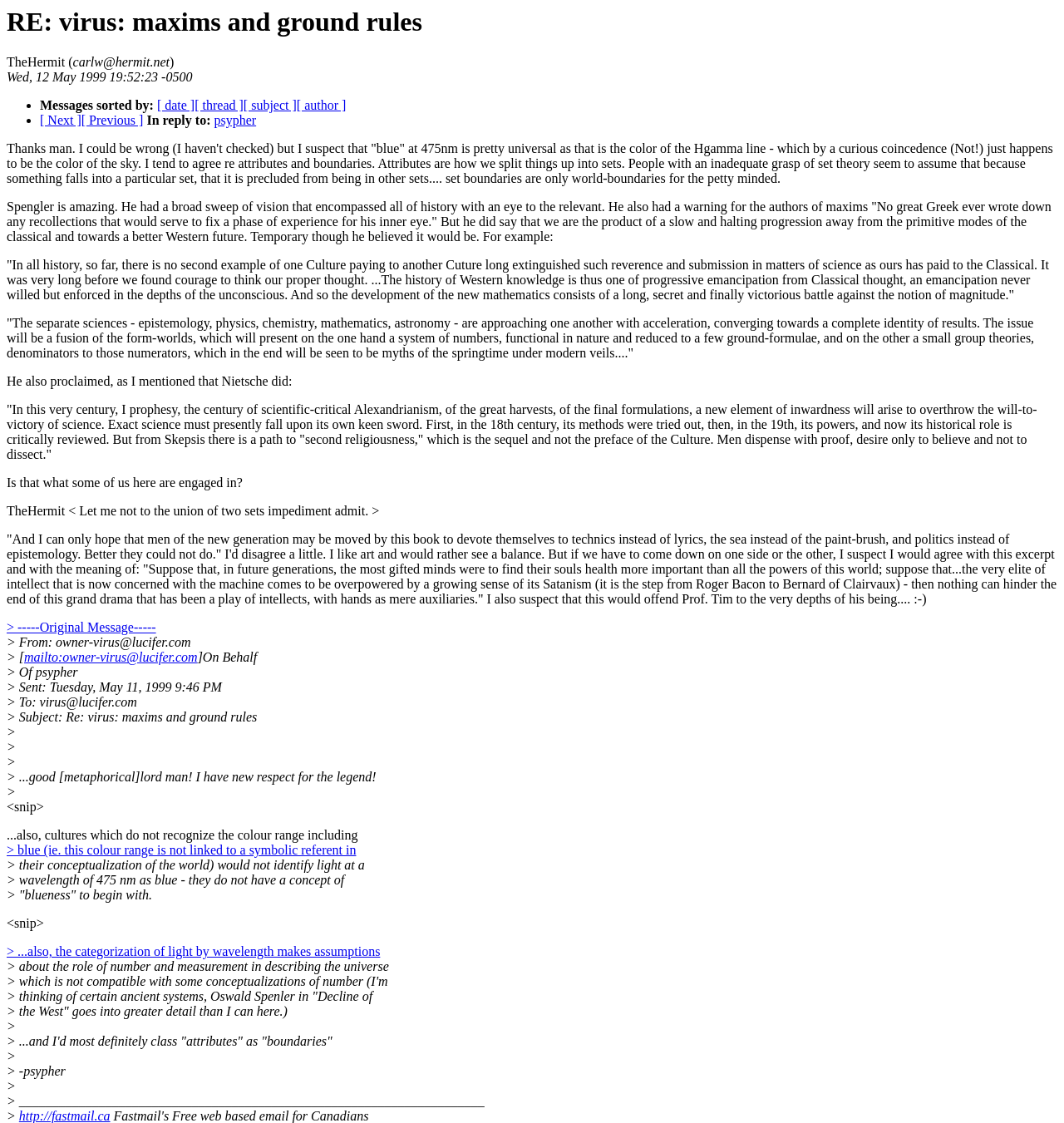Locate the bounding box of the UI element described in the following text: "[ author ]".

[0.279, 0.088, 0.325, 0.1]